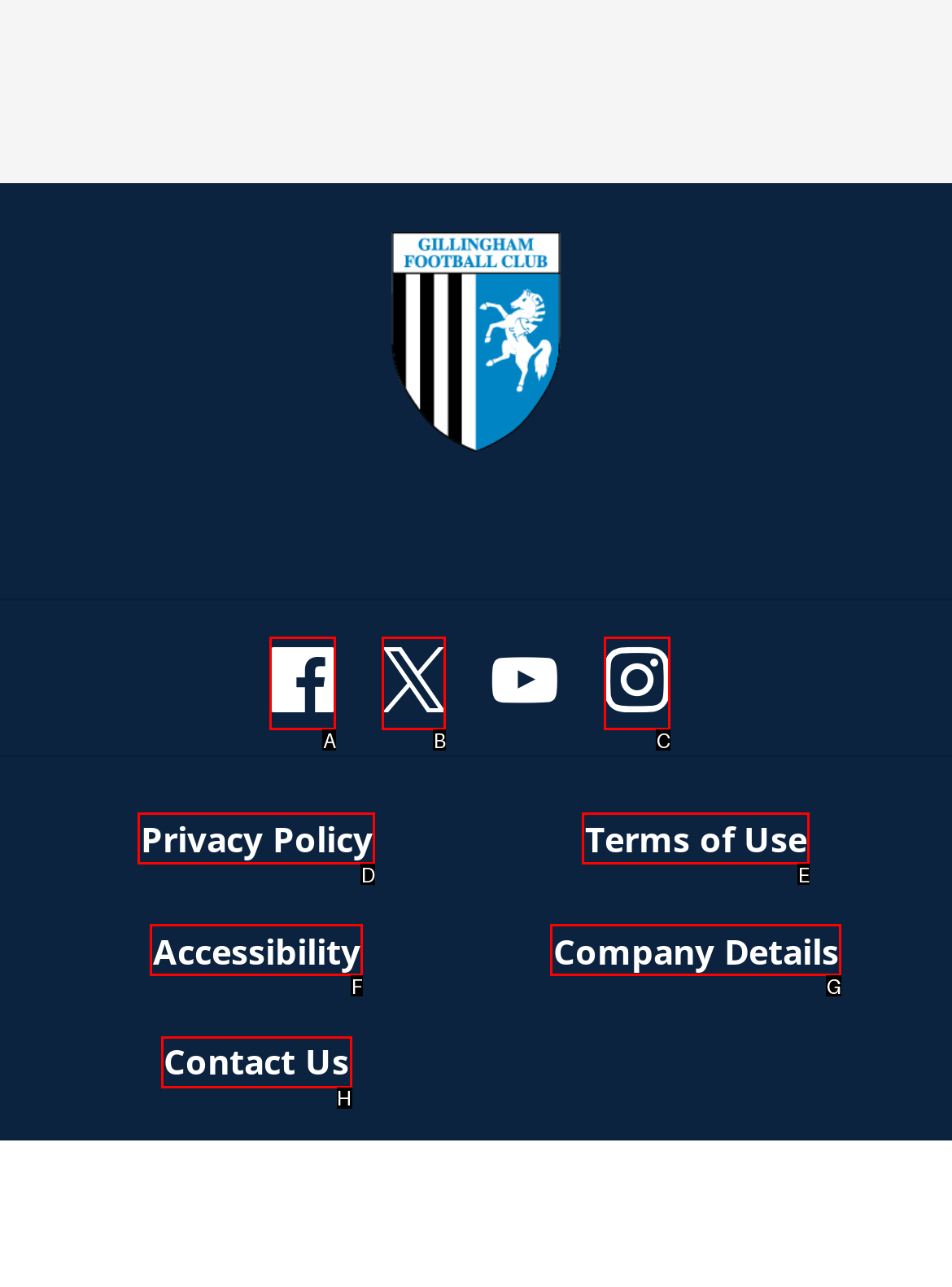Based on the description: Terms of Use, identify the matching HTML element. Reply with the letter of the correct option directly.

E